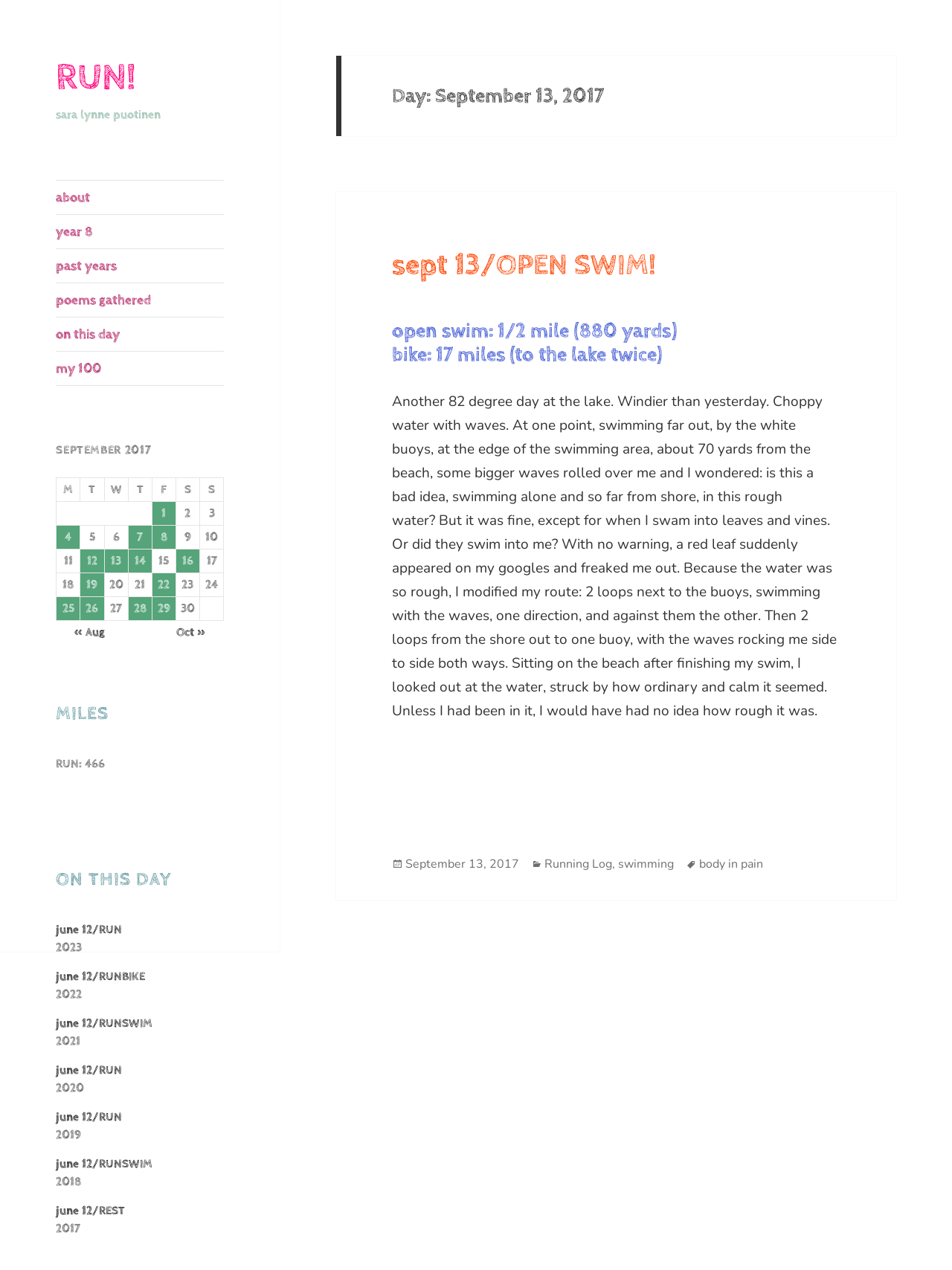Locate the bounding box coordinates of the clickable area needed to fulfill the instruction: "check 'ON THIS DAY' section".

[0.059, 0.681, 0.235, 0.703]